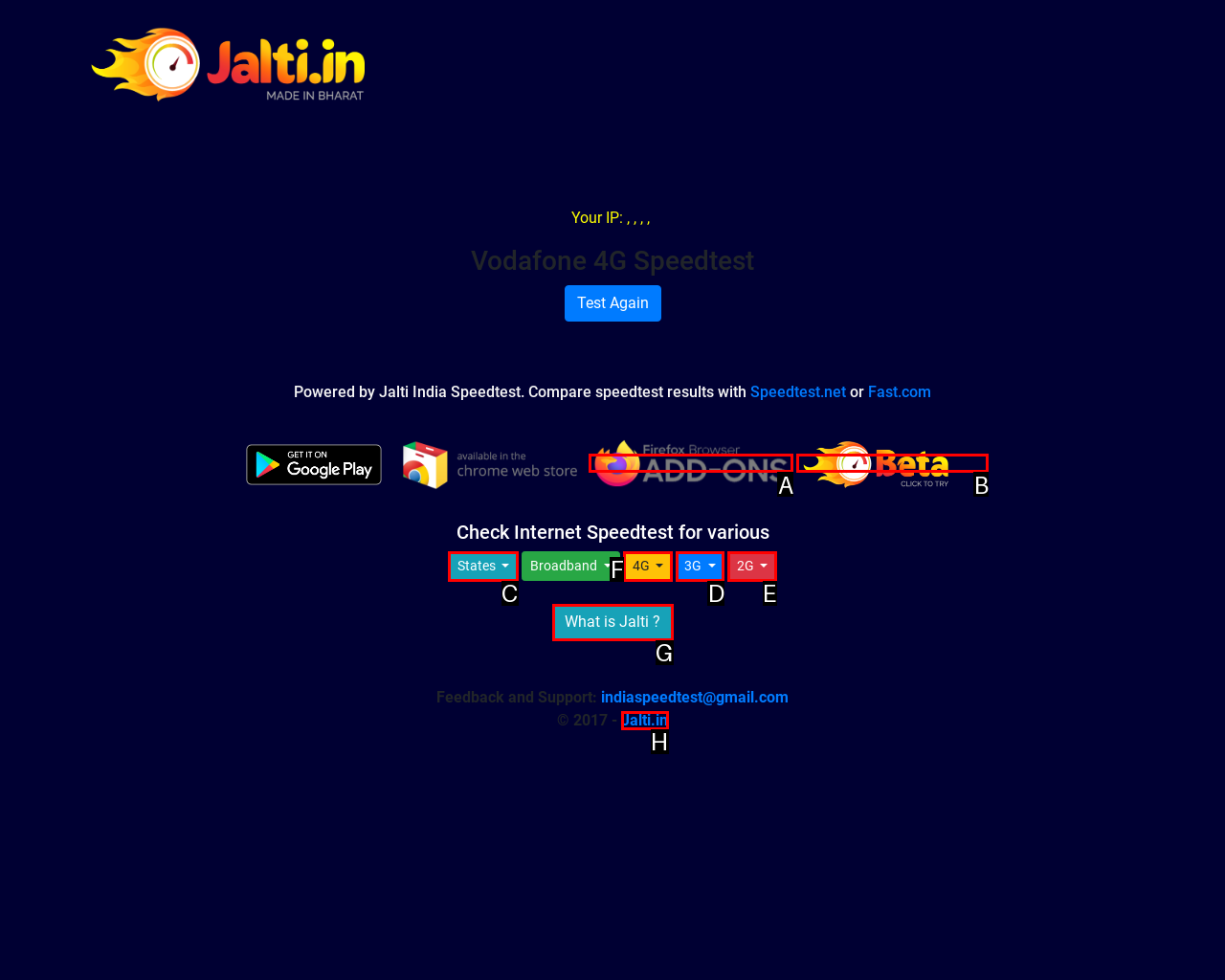Find the option you need to click to complete the following instruction: Select 4G option
Answer with the corresponding letter from the choices given directly.

F